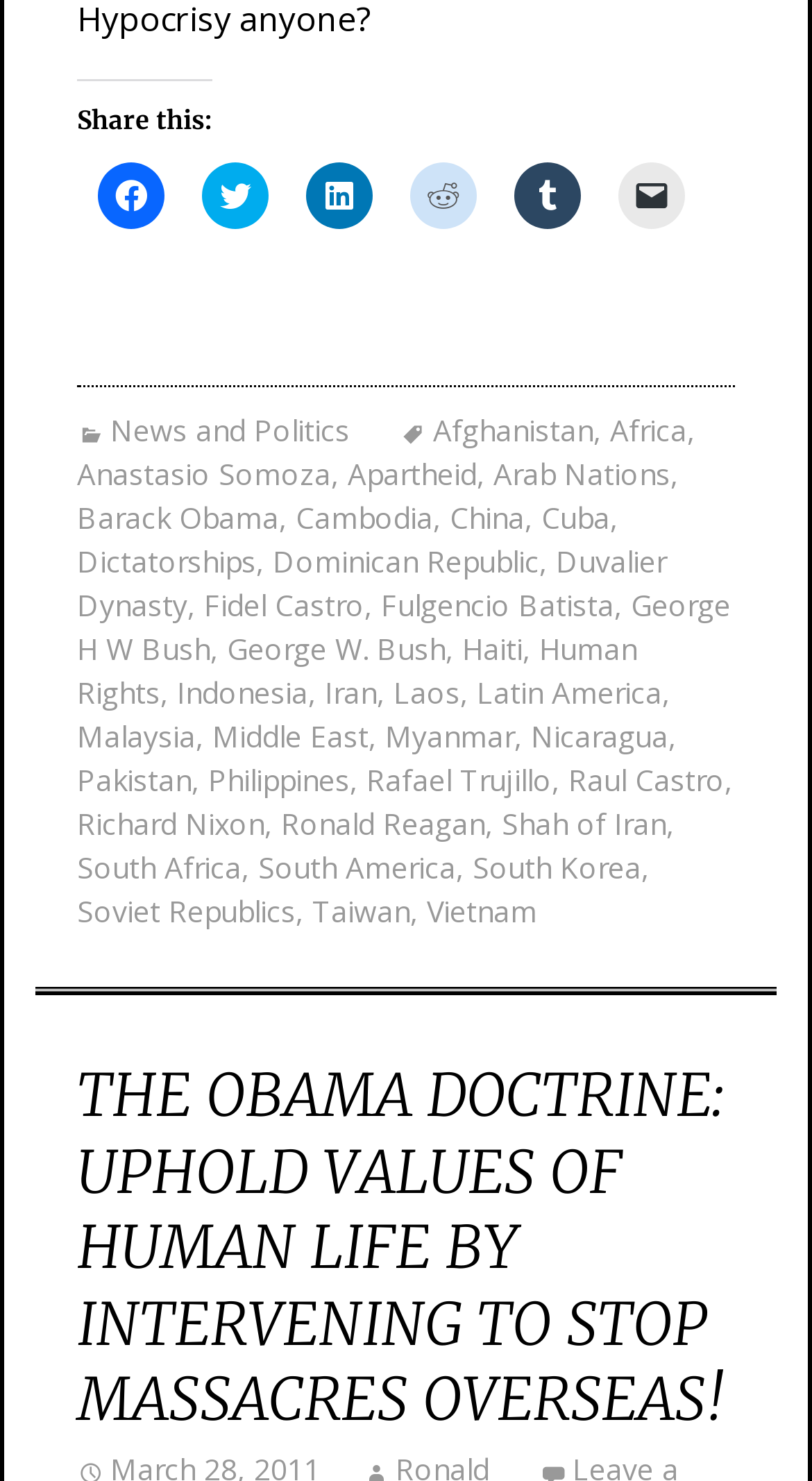Identify the bounding box coordinates for the region of the element that should be clicked to carry out the instruction: "Learn about Human Rights". The bounding box coordinates should be four float numbers between 0 and 1, i.e., [left, top, right, bottom].

[0.095, 0.425, 0.785, 0.481]